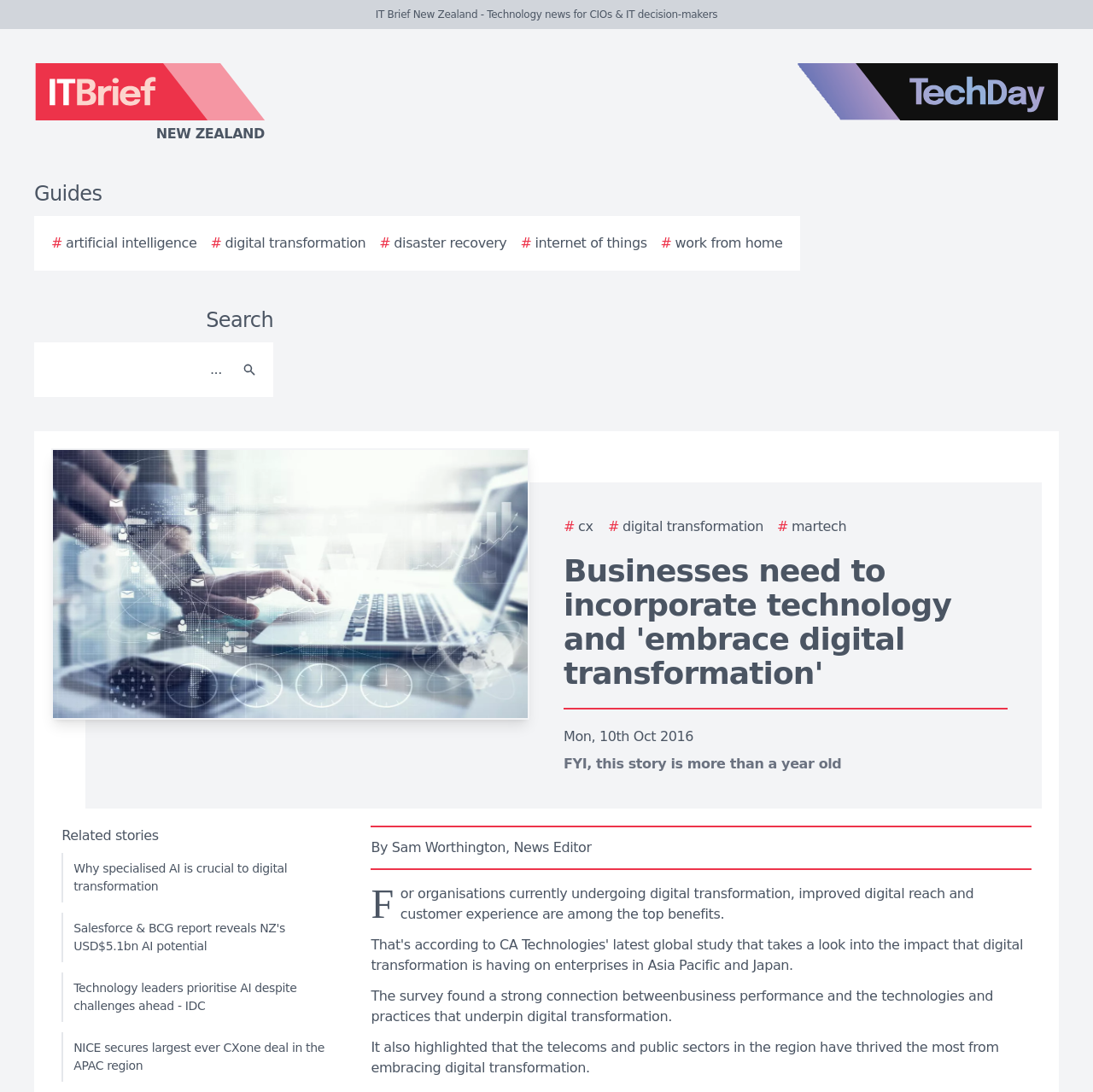Use a single word or phrase to answer the question: 
What is the name of the logo on the top left?

IT Brief New Zealand logo